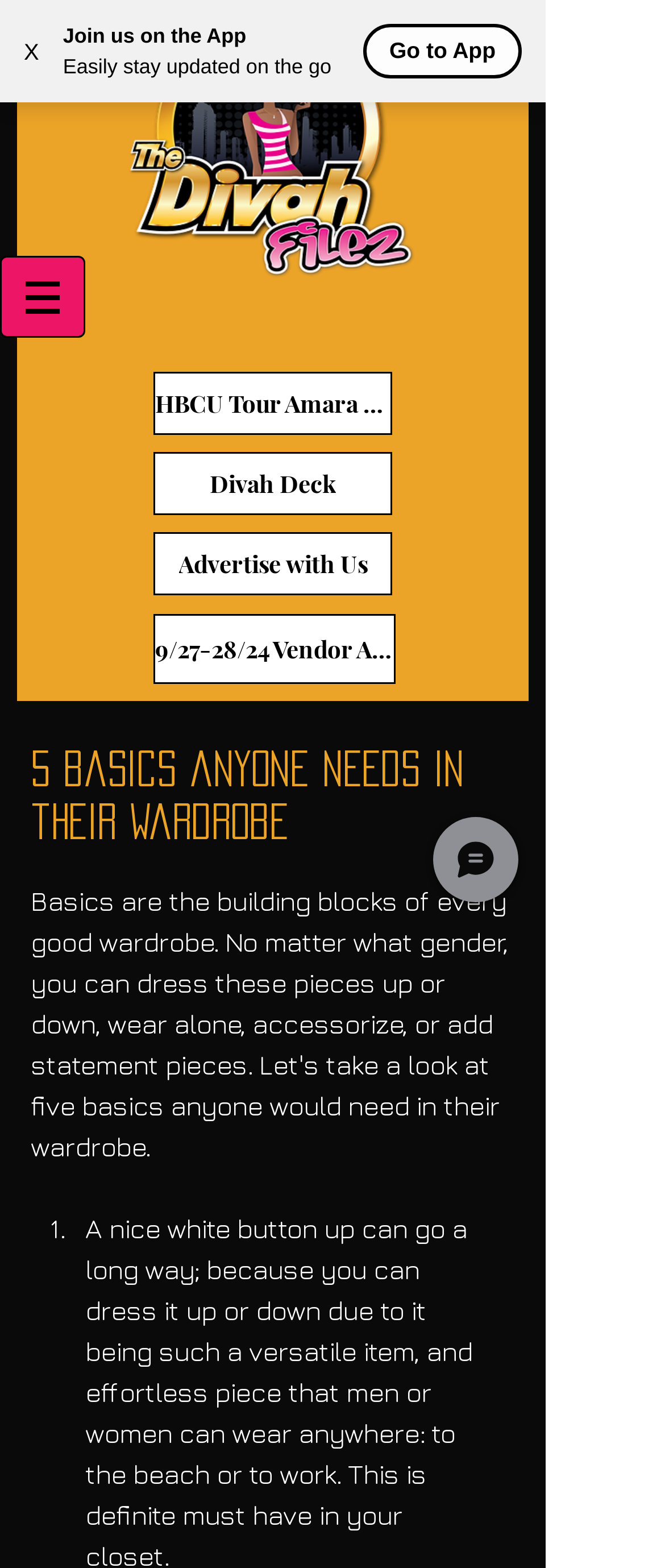What is the purpose of the button with an 'X'?
Look at the image and answer the question with a single word or phrase.

Close